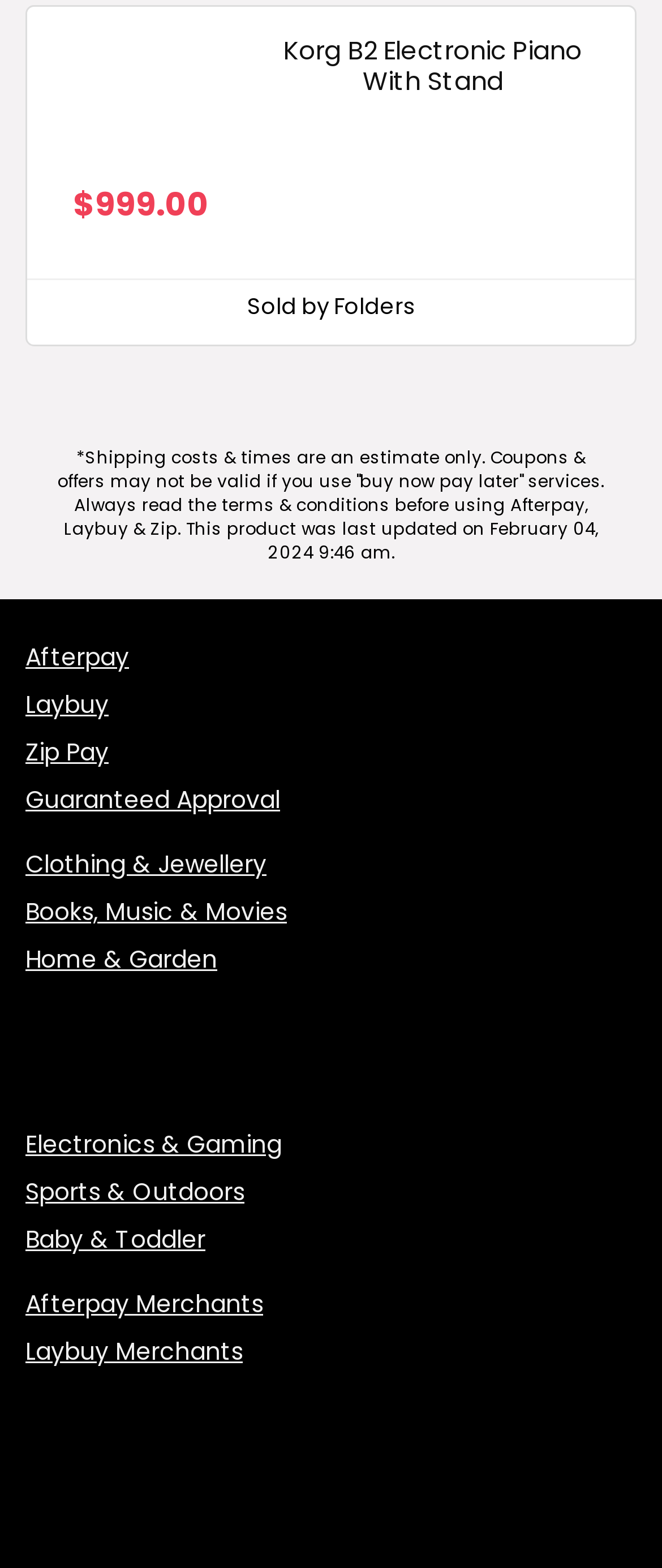What categories are available for shopping?
Answer with a single word or phrase, using the screenshot for reference.

Clothing & Jewellery, Books, Music & Movies, etc.